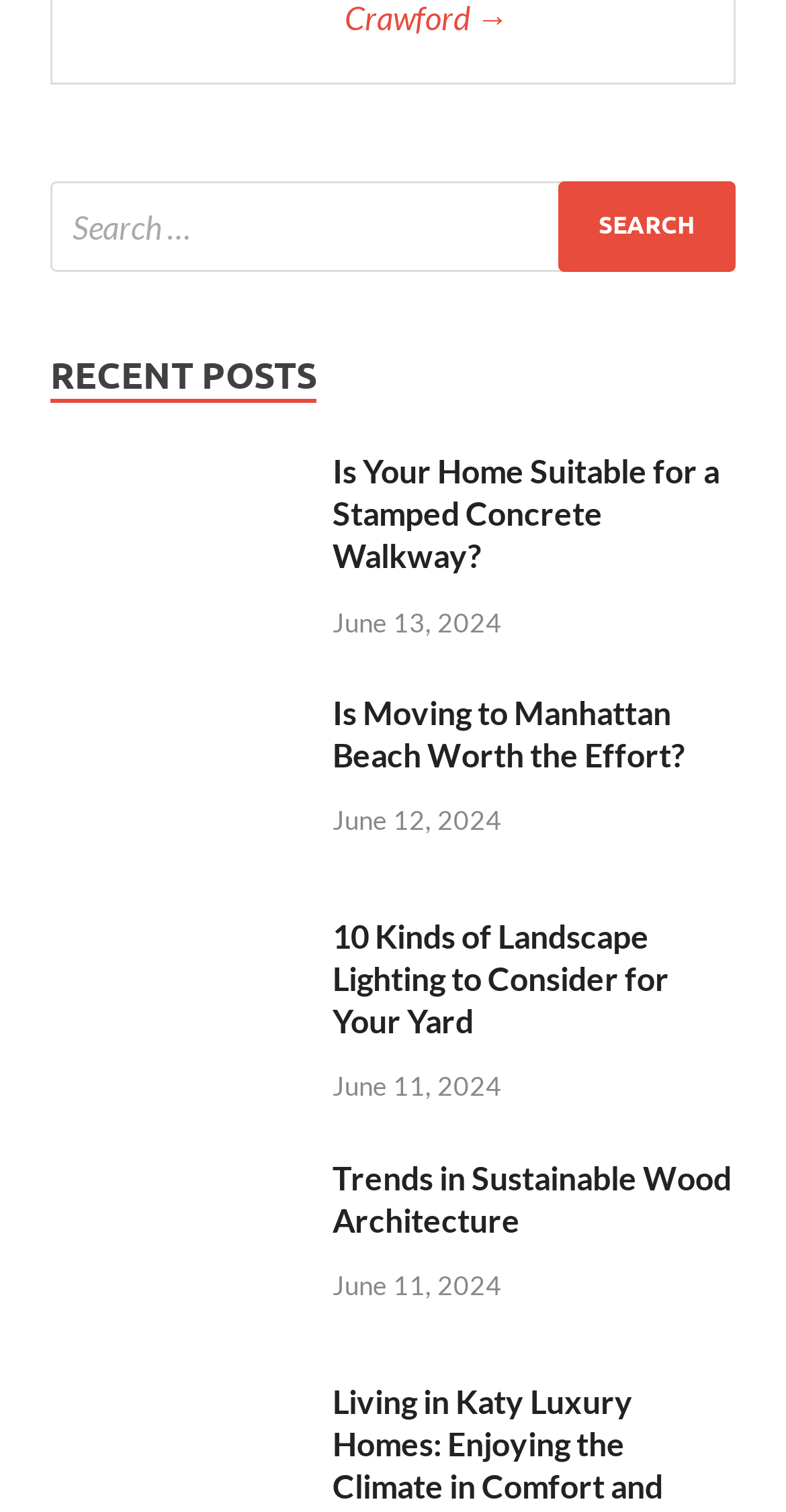When was the second post published?
Using the visual information, reply with a single word or short phrase.

June 12, 2024